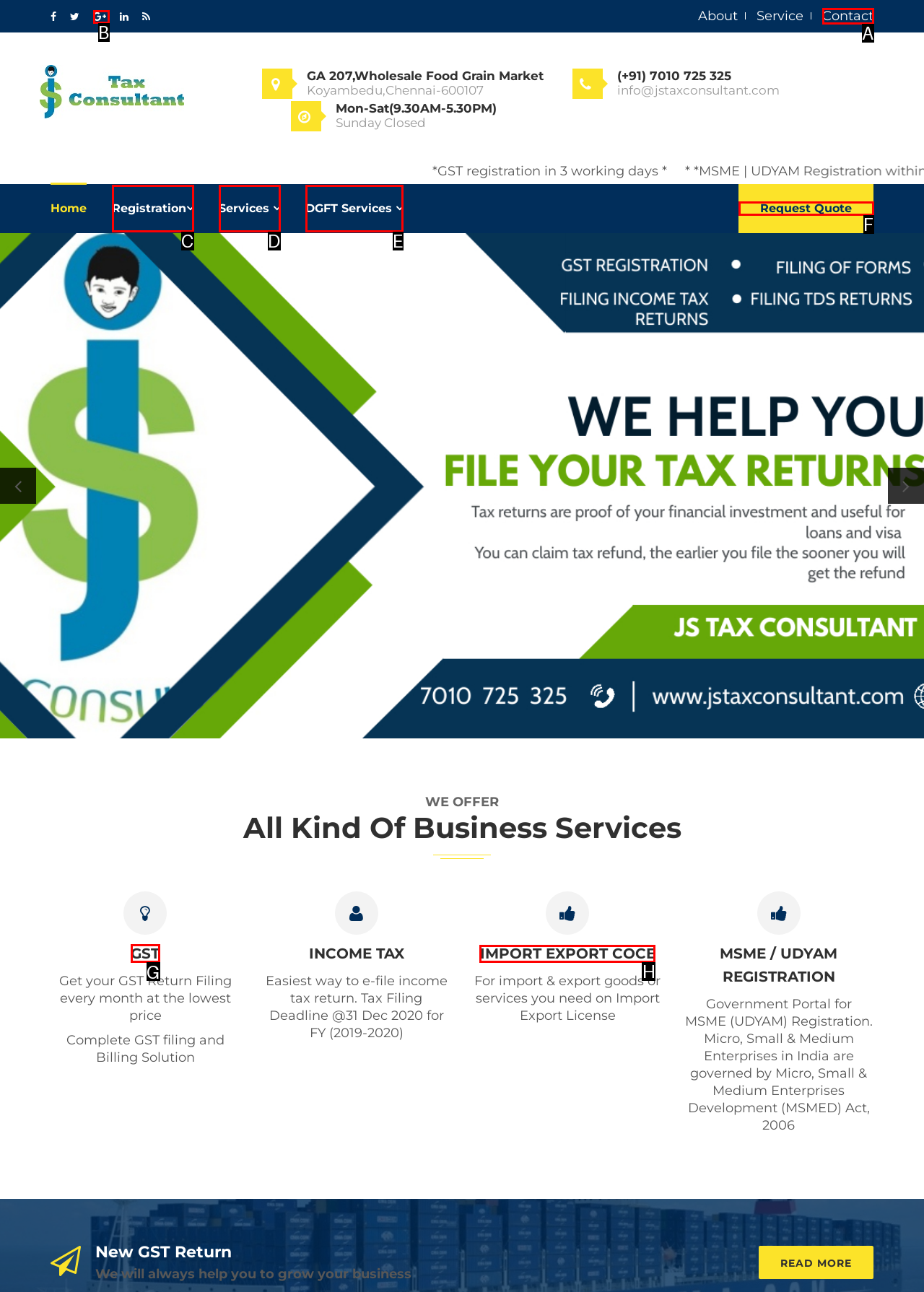For the task: Support Our Work, specify the letter of the option that should be clicked. Answer with the letter only.

None